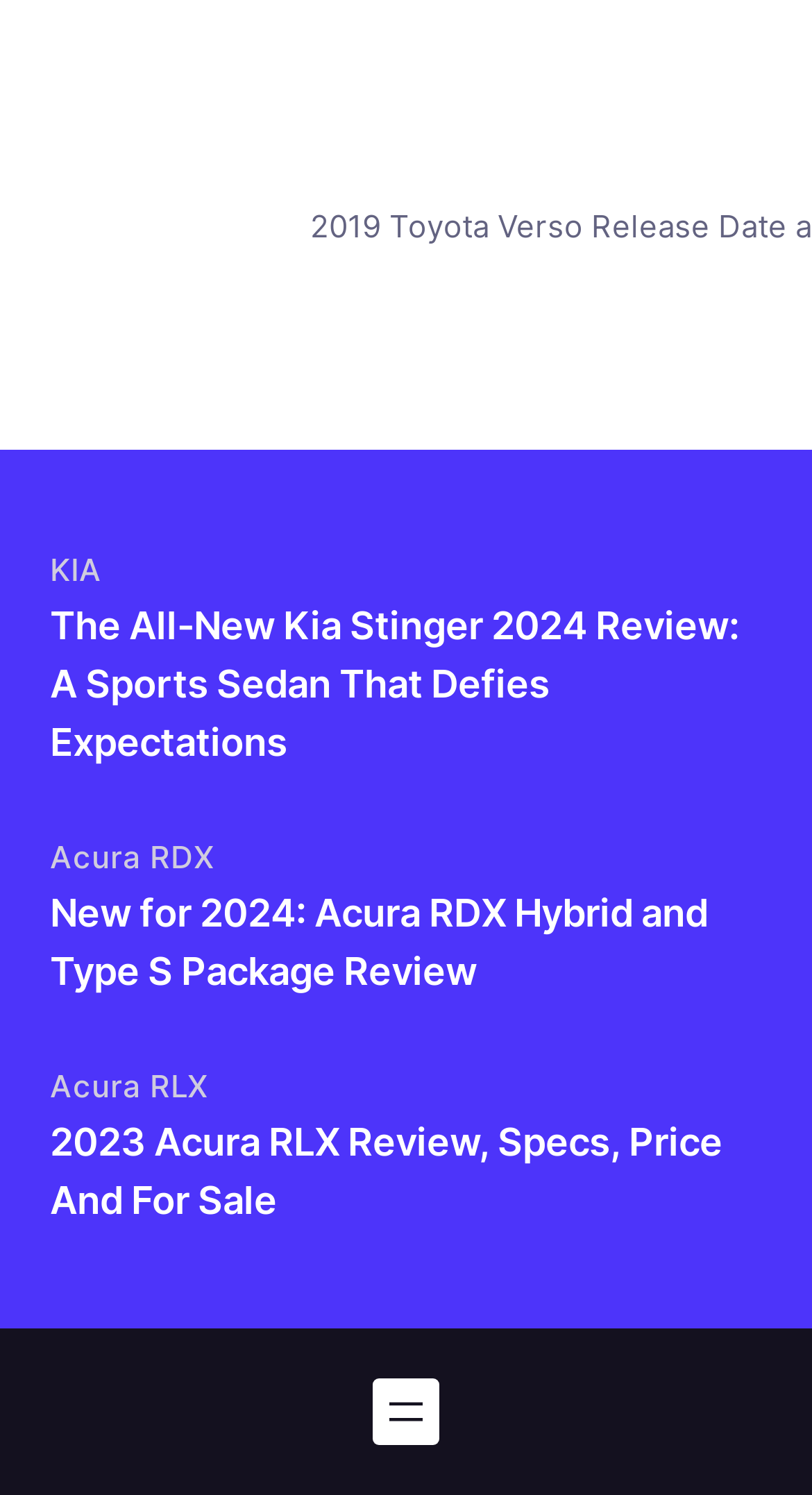How many car models are reviewed on this page?
Please respond to the question thoroughly and include all relevant details.

I counted the number of headings that describe car models, which are 'The All-New Kia Stinger 2024 Review: A Sports Sedan That Defies Expectations', 'New for 2024: Acura RDX Hybrid and Type S Package Review', and '2023 Acura RLX Review, Specs, Price And For Sale'. There are three car models reviewed on this page.